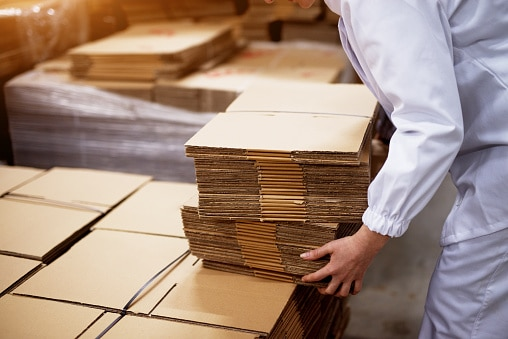What is the purpose of corrugated boxes?
Please give a well-detailed answer to the question.

The scene illustrates the importance of corrugated boxes in storage and shipping, as well as the meticulous care that goes into their assembly and handling in modern box plant factories, indicating that corrugated boxes are used for storing and shipping goods.